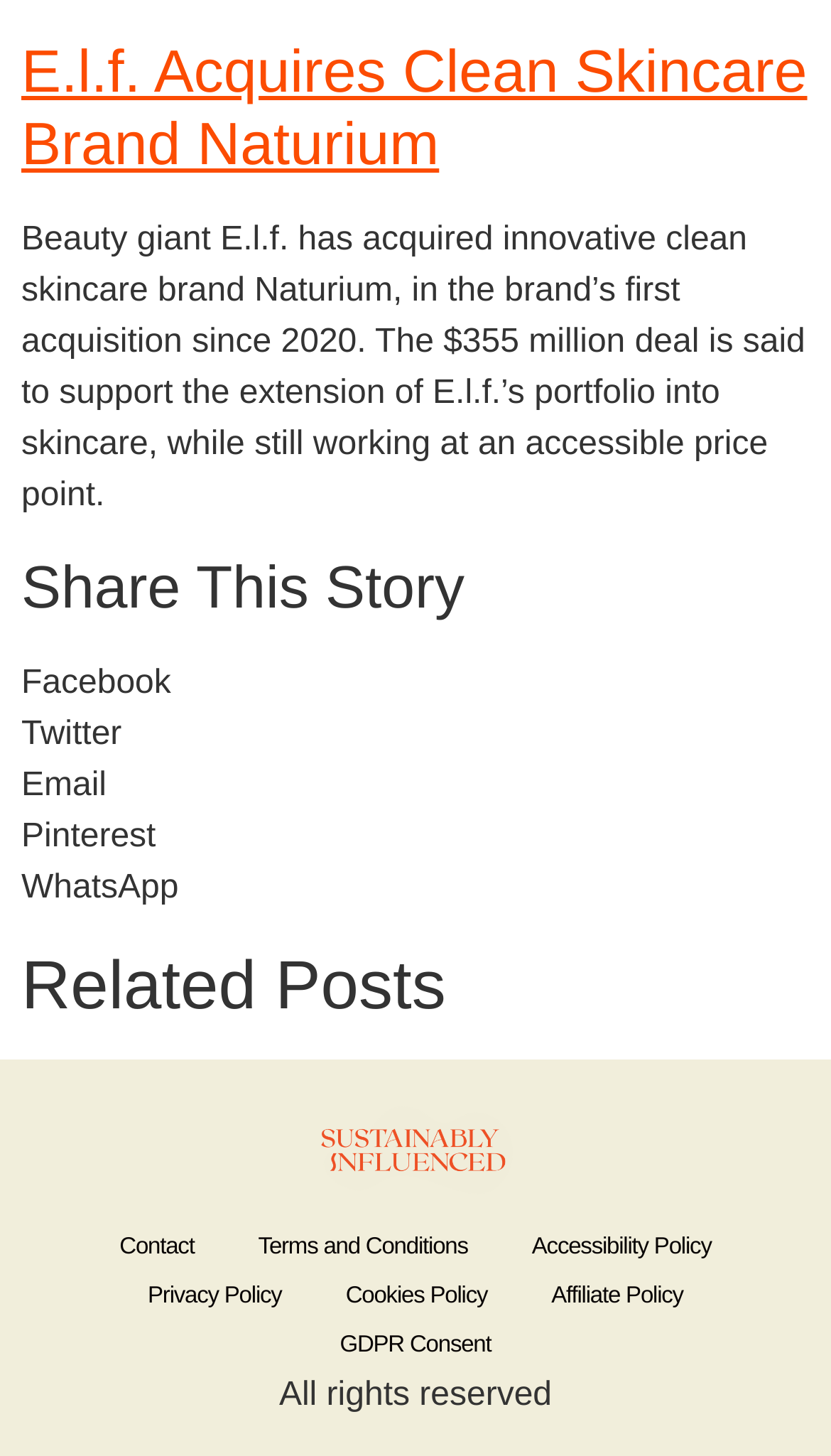Locate the bounding box coordinates of the clickable region to complete the following instruction: "View Sustainably Influenced logo."

[0.381, 0.752, 0.619, 0.828]